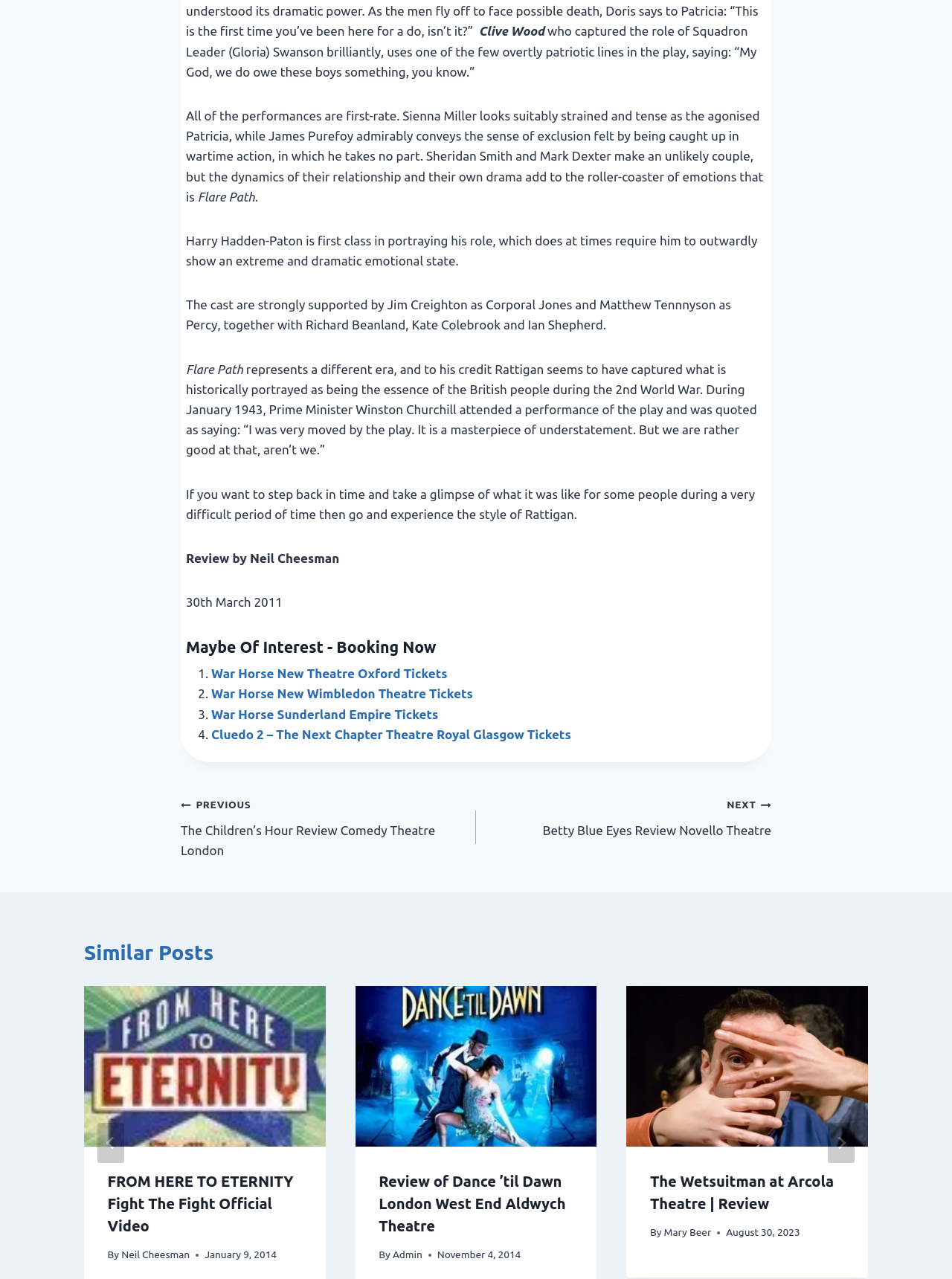Find the bounding box coordinates for the element that must be clicked to complete the instruction: "Click on 'War Horse New Theatre Oxford Tickets'". The coordinates should be four float numbers between 0 and 1, indicated as [left, top, right, bottom].

[0.222, 0.521, 0.47, 0.532]